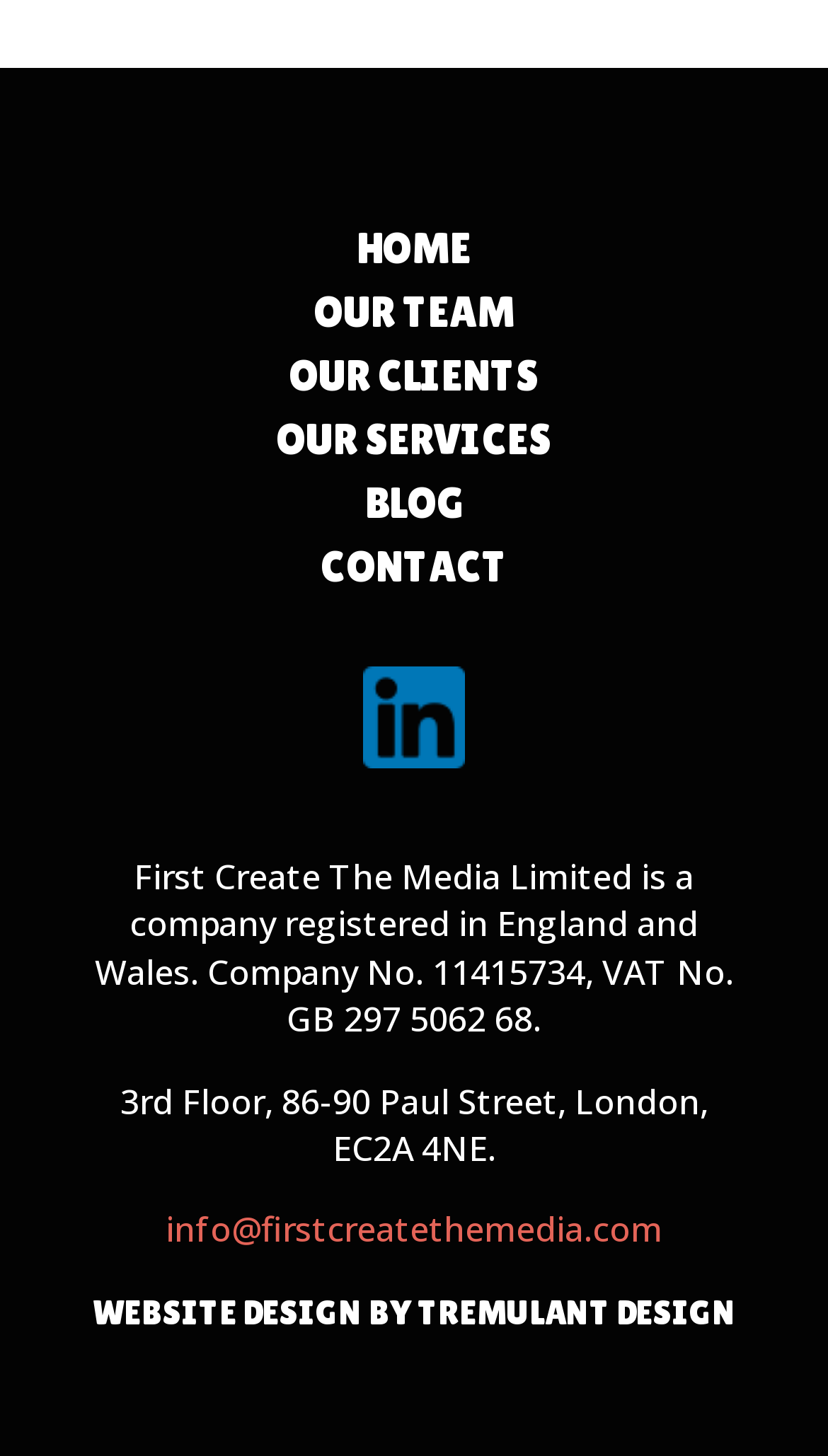Using the element description provided, determine the bounding box coordinates in the format (top-left x, top-left y, bottom-right x, bottom-right y). Ensure that all values are floating point numbers between 0 and 1. Element description: CONTACT

[0.387, 0.373, 0.613, 0.405]